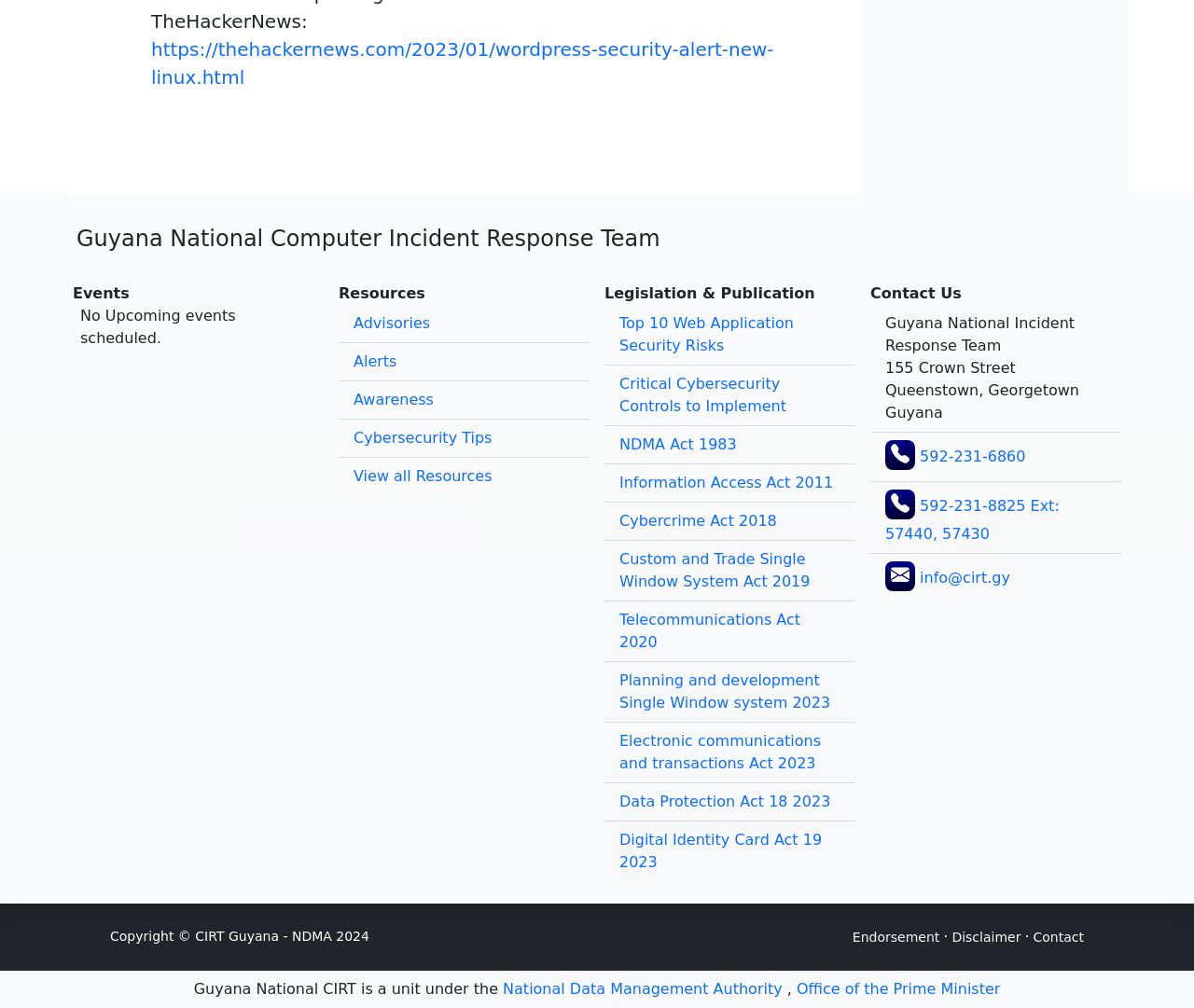Locate the bounding box coordinates of the clickable region to complete the following instruction: "Click on the 'Advisories' link."

[0.296, 0.312, 0.36, 0.329]